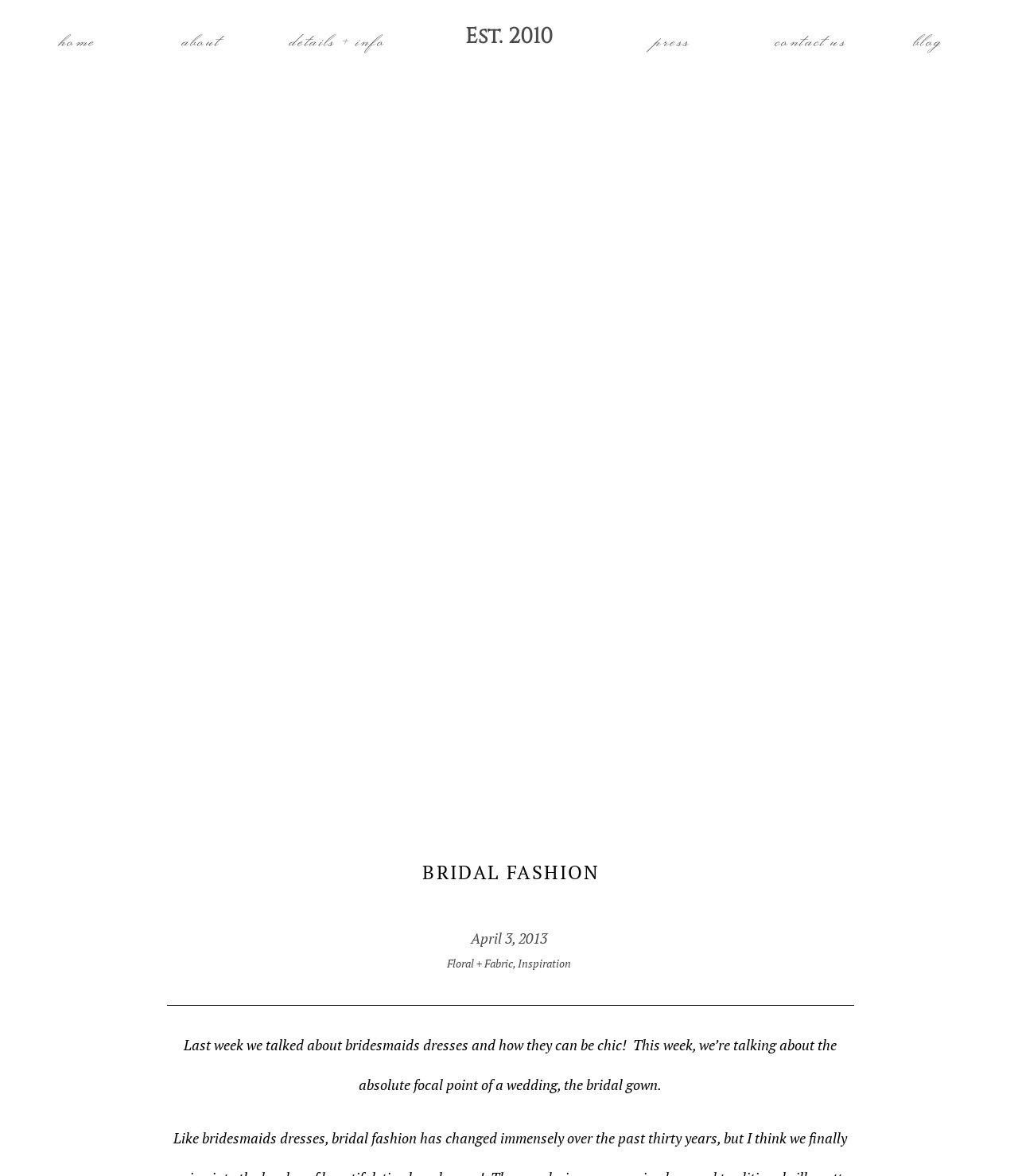Find the bounding box coordinates for the area that must be clicked to perform this action: "view press releases".

[0.598, 0.025, 0.723, 0.04]